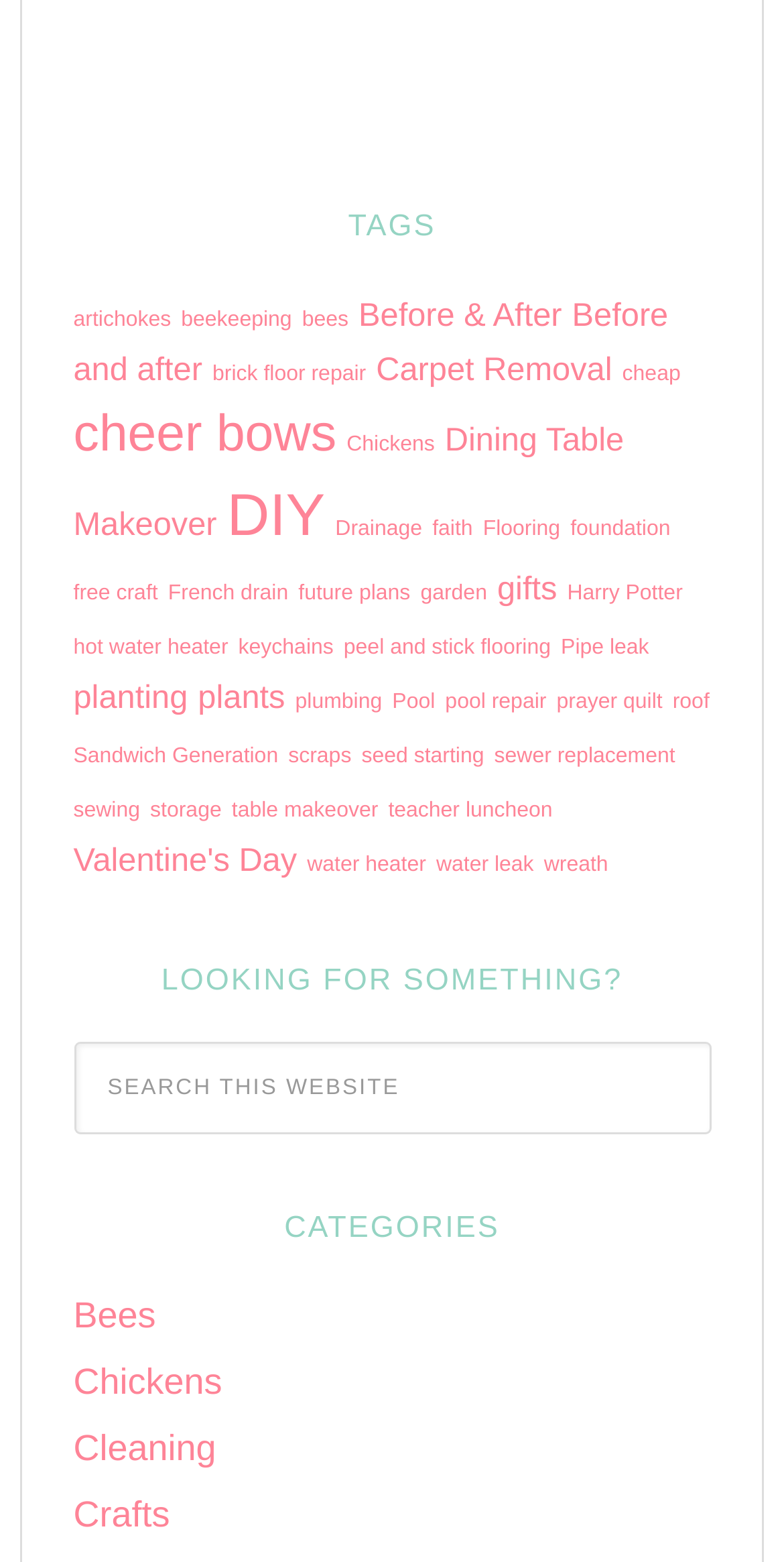Please find the bounding box for the UI element described by: "peel and stick flooring".

[0.438, 0.407, 0.703, 0.422]